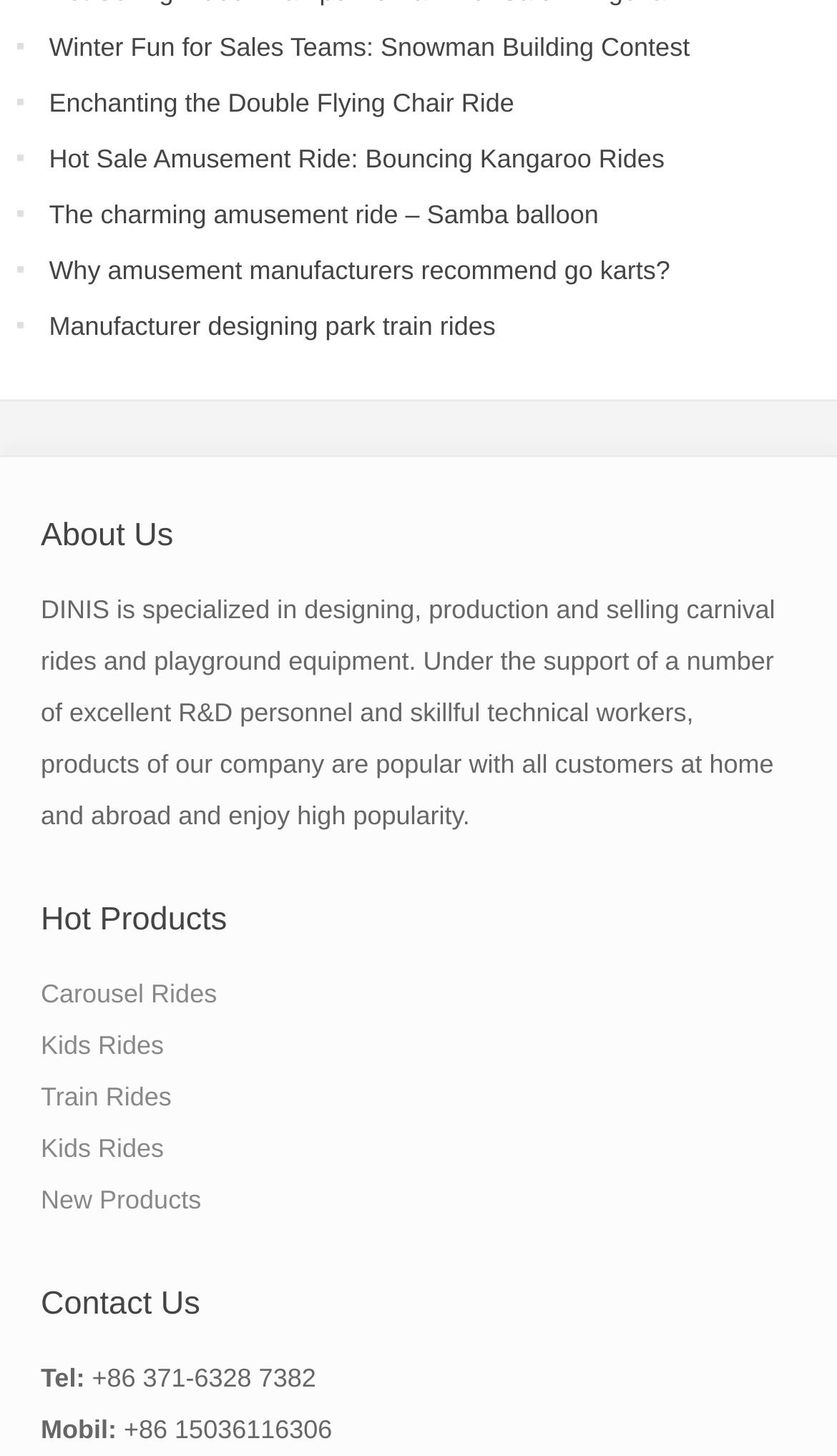Can you find the bounding box coordinates for the element to click on to achieve the instruction: "Check out New Products"?

[0.049, 0.813, 0.24, 0.834]